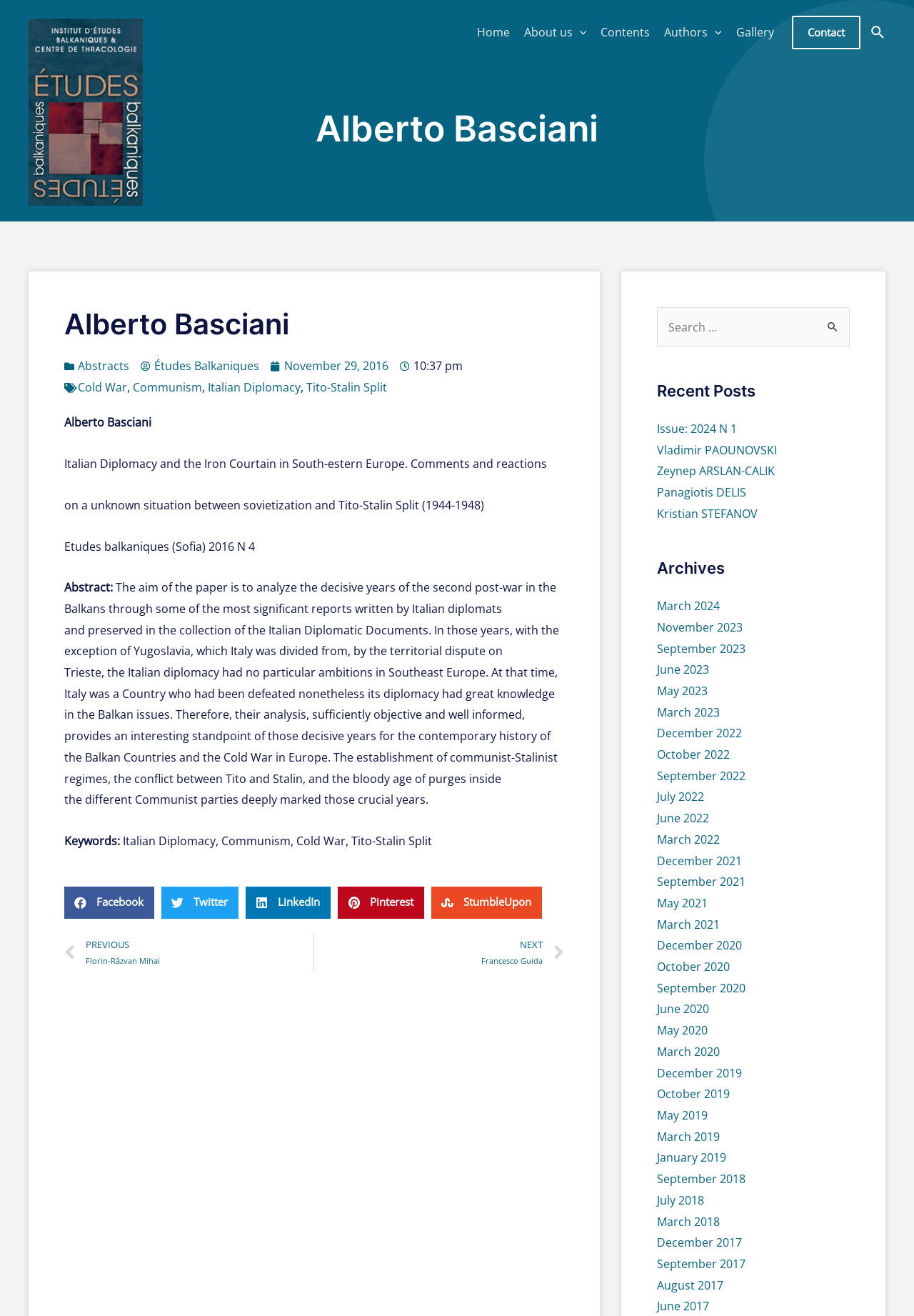How many social media sharing buttons are there?
Respond with a short answer, either a single word or a phrase, based on the image.

4